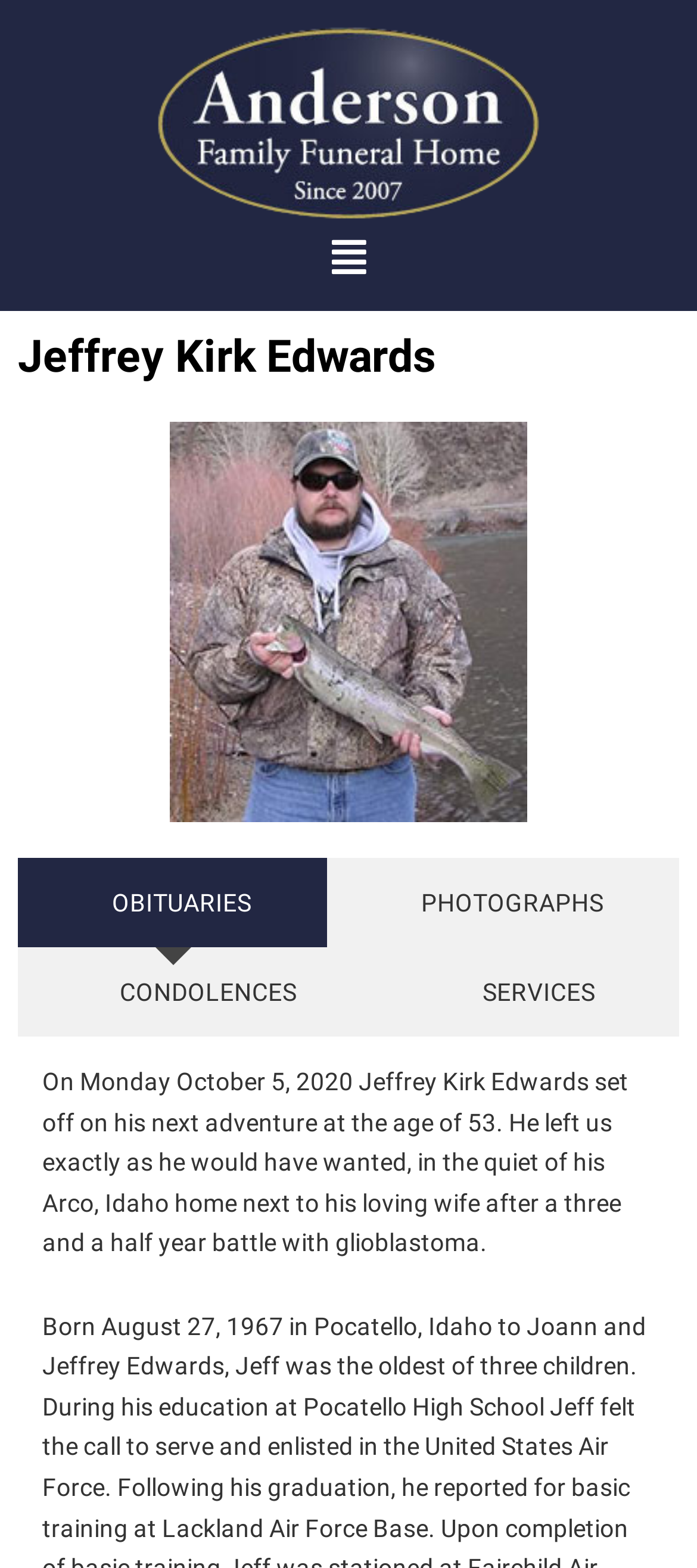What is the name of the person who passed away?
Provide a fully detailed and comprehensive answer to the question.

I found the answer by looking at the heading element on the webpage, which says 'Jeffrey Kirk Edwards'. This suggests that the webpage is about this person, and the text below the heading provides more information about their passing.